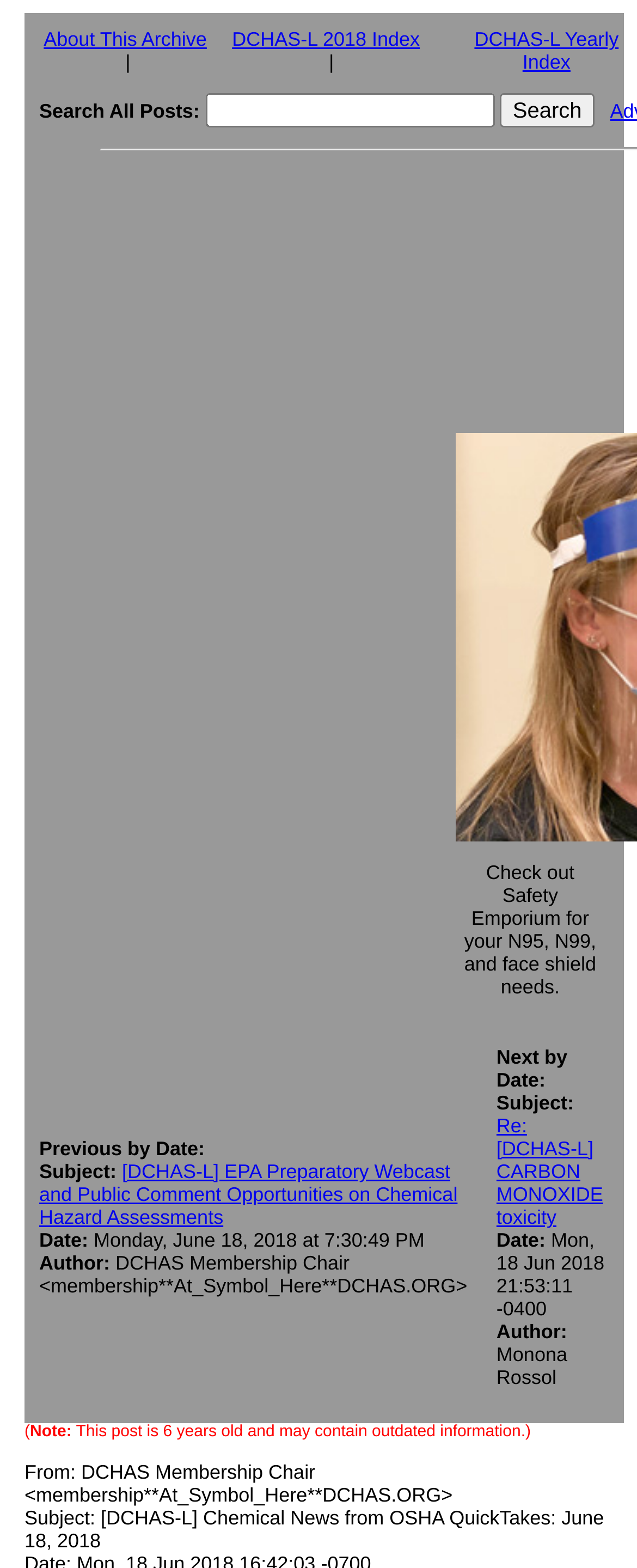What is the date of the previous post?
Can you give a detailed and elaborate answer to the question?

I found the date of the previous post by looking at the 'Previous by Date' section, which contains the date 'Monday, June 18, 2018 at 7:30:49 PM'.